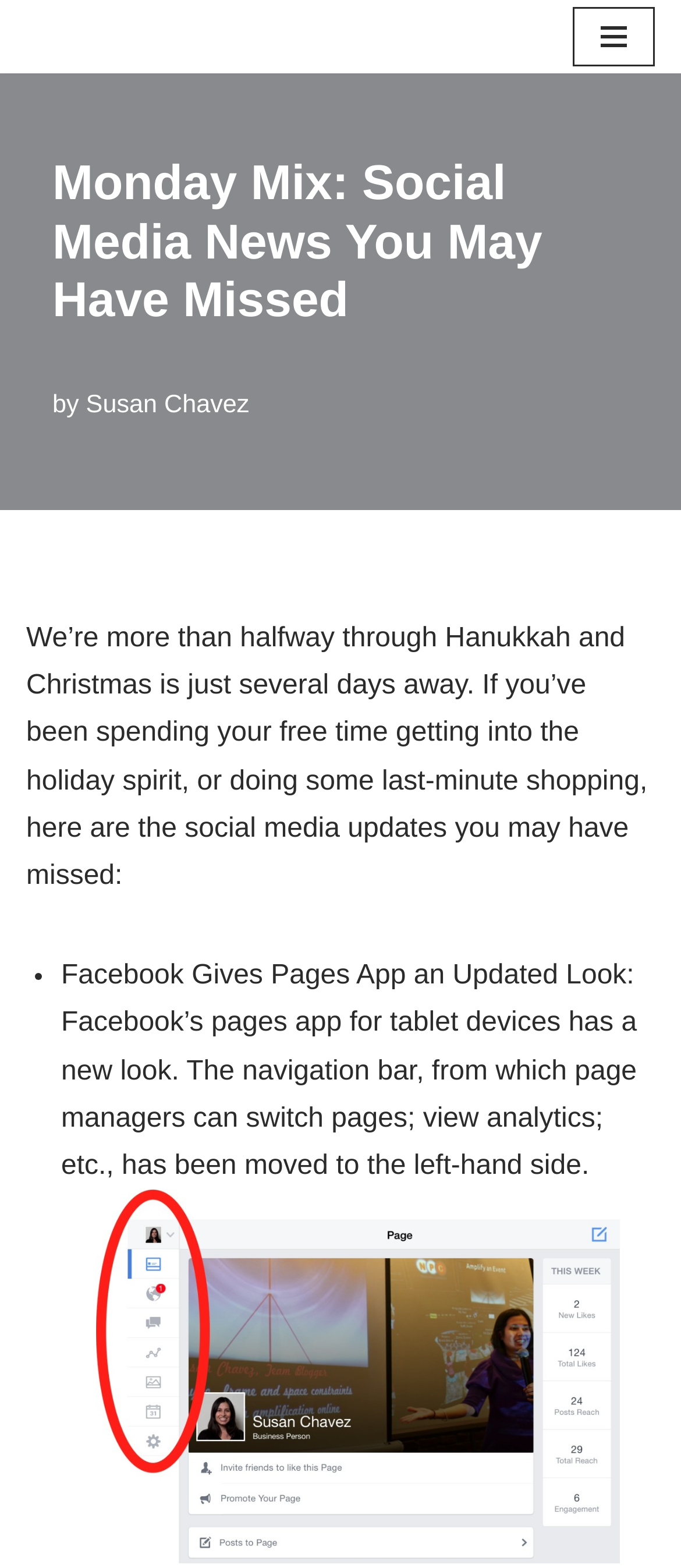Give a detailed account of the webpage's layout and content.

The webpage is a blog post titled "Monday Mix: Social Media News You May Have Missed" by Susan Chavez. At the top left, there is a link to "Skip to content". On the top right, there is a button for the navigation menu. 

Below the title, the author's name "Susan Chavez" is mentioned, followed by a brief introduction to the post, which explains that it will cover social media updates that readers may have missed during the holiday season.

The main content of the post is a list of social media news, with each item marked by a bullet point. The first item on the list discusses Facebook's updated look for its pages app on tablet devices, which has moved the navigation bar to the left-hand side. This item includes a link to more information and an accompanying image.